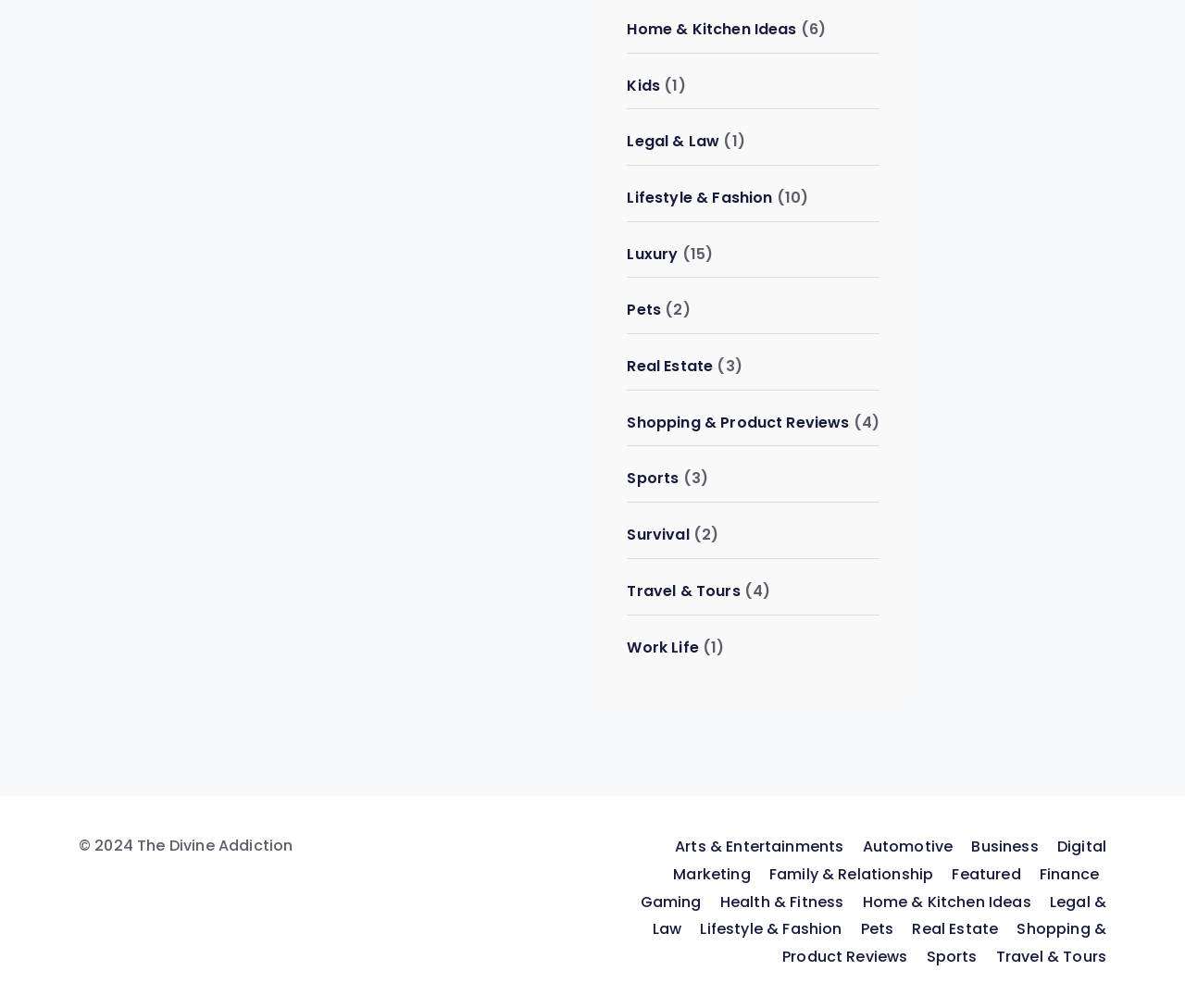Please predict the bounding box coordinates (top-left x, top-left y, bottom-right x, bottom-right y) for the UI element in the screenshot that fits the description: Real Estate

[0.77, 0.911, 0.842, 0.932]